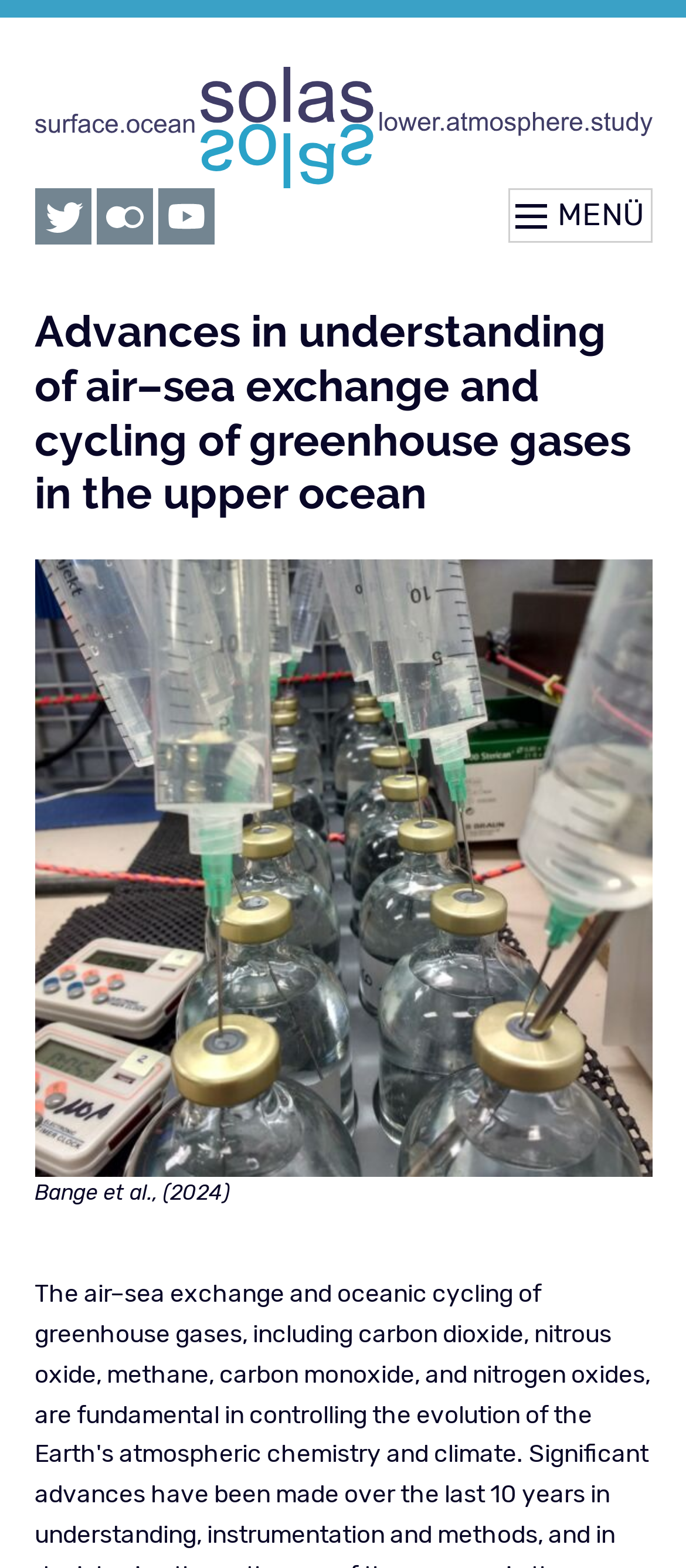Calculate the bounding box coordinates for the UI element based on the following description: "parent_node: Bange et al., (2024)". Ensure the coordinates are four float numbers between 0 and 1, i.e., [left, top, right, bottom].

[0.05, 0.357, 0.95, 0.75]